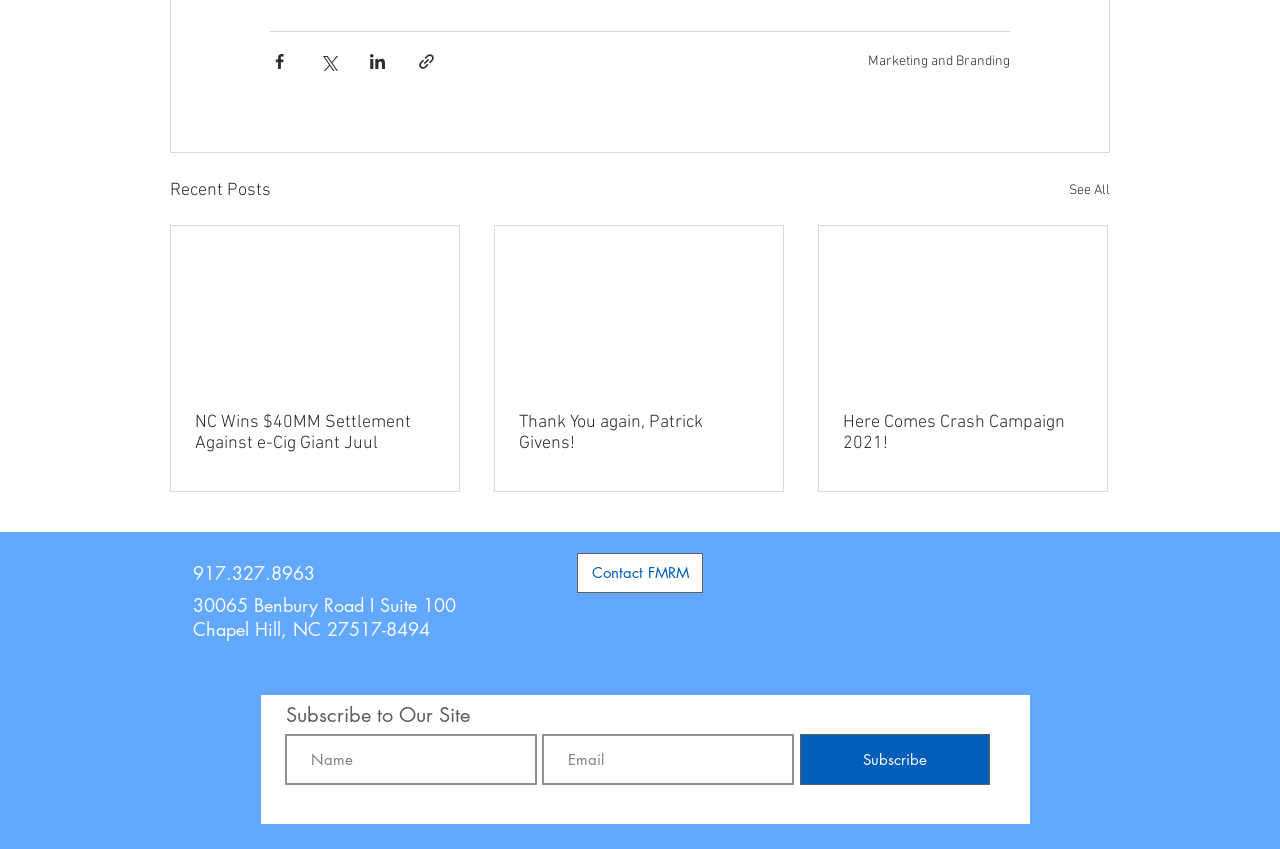Please provide the bounding box coordinate of the region that matches the element description: Subscribe. Coordinates should be in the format (top-left x, top-left y, bottom-right x, bottom-right y) and all values should be between 0 and 1.

[0.625, 0.864, 0.773, 0.924]